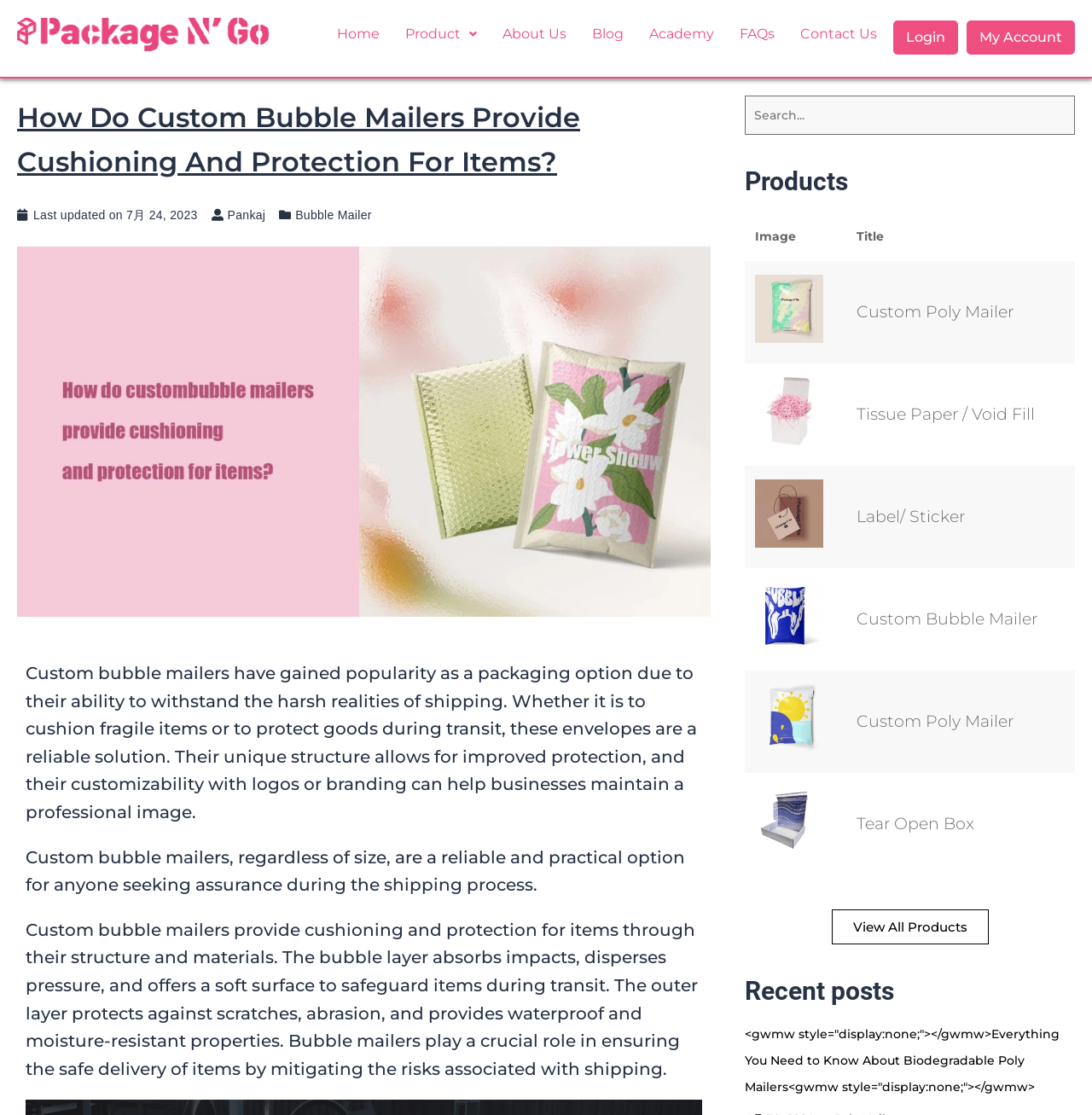How many products are displayed on the page?
Provide a well-explained and detailed answer to the question.

I counted the number of grid cells in the table with the column headers 'Image' and 'Title', and found 5 products displayed on the page.